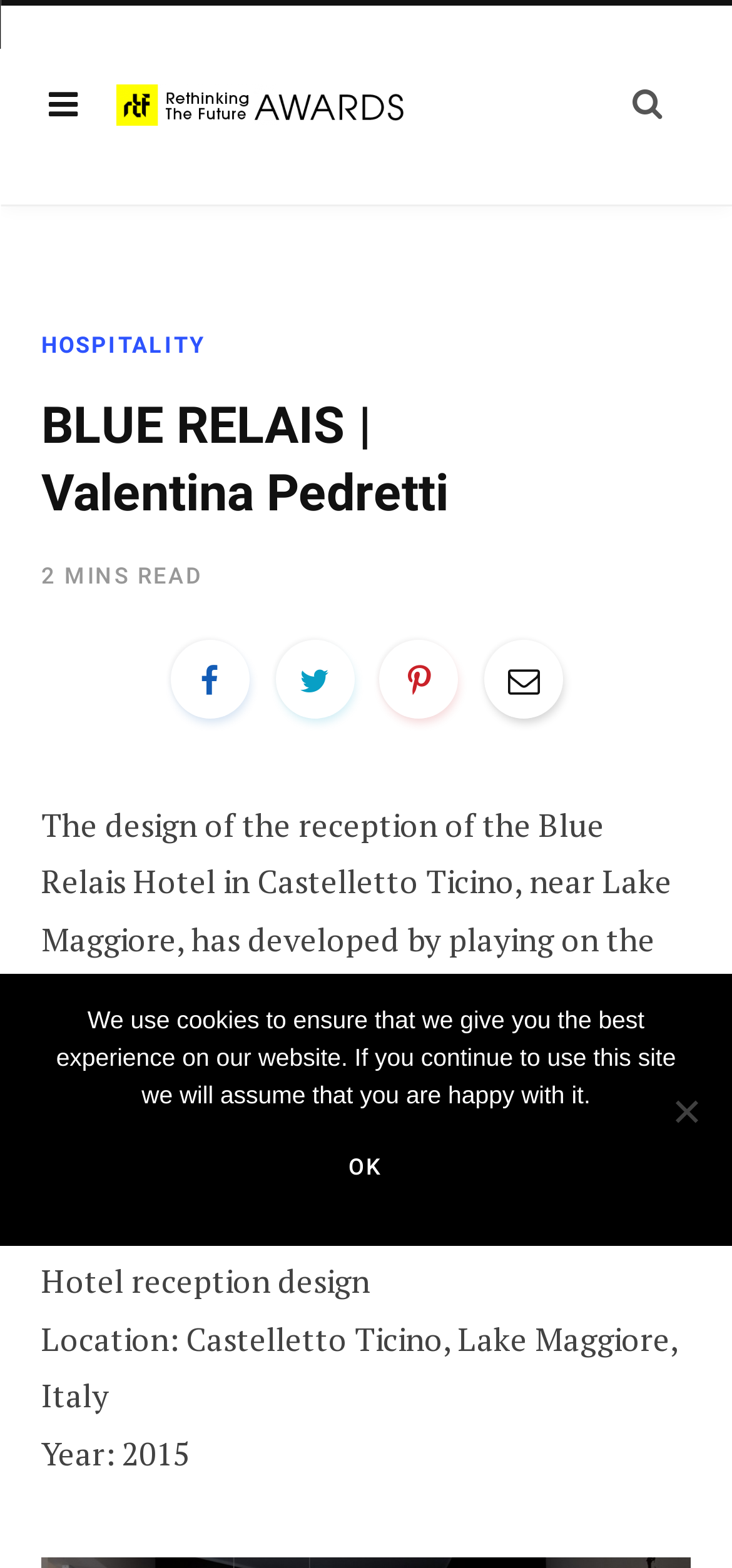Refer to the image and offer a detailed explanation in response to the question: How many social media links are present?

There are four social media links present, represented by the icons '', '', '', and ''.